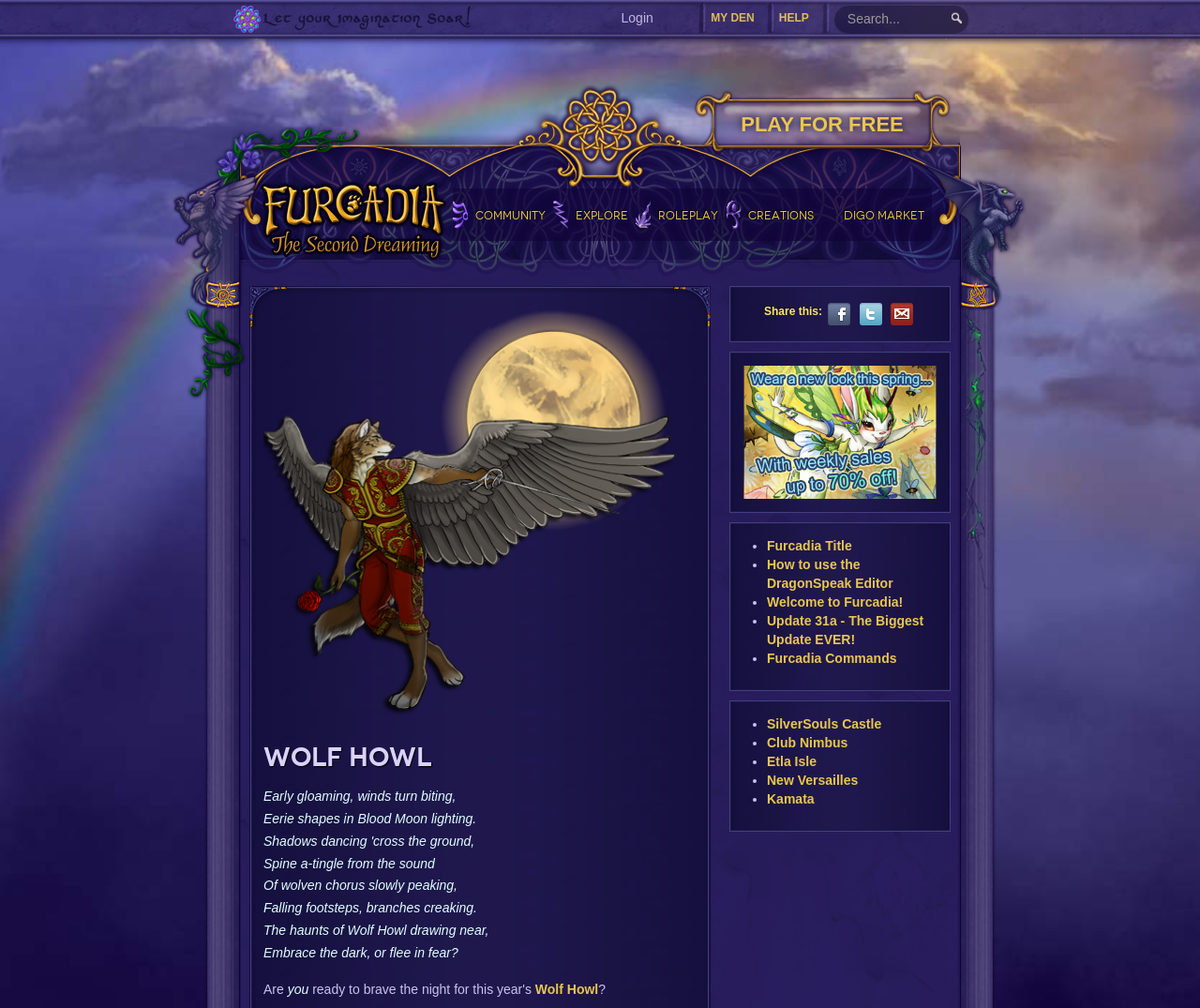Please respond in a single word or phrase: 
What is the 'DIGO MARKET' link related to?

Marketplace